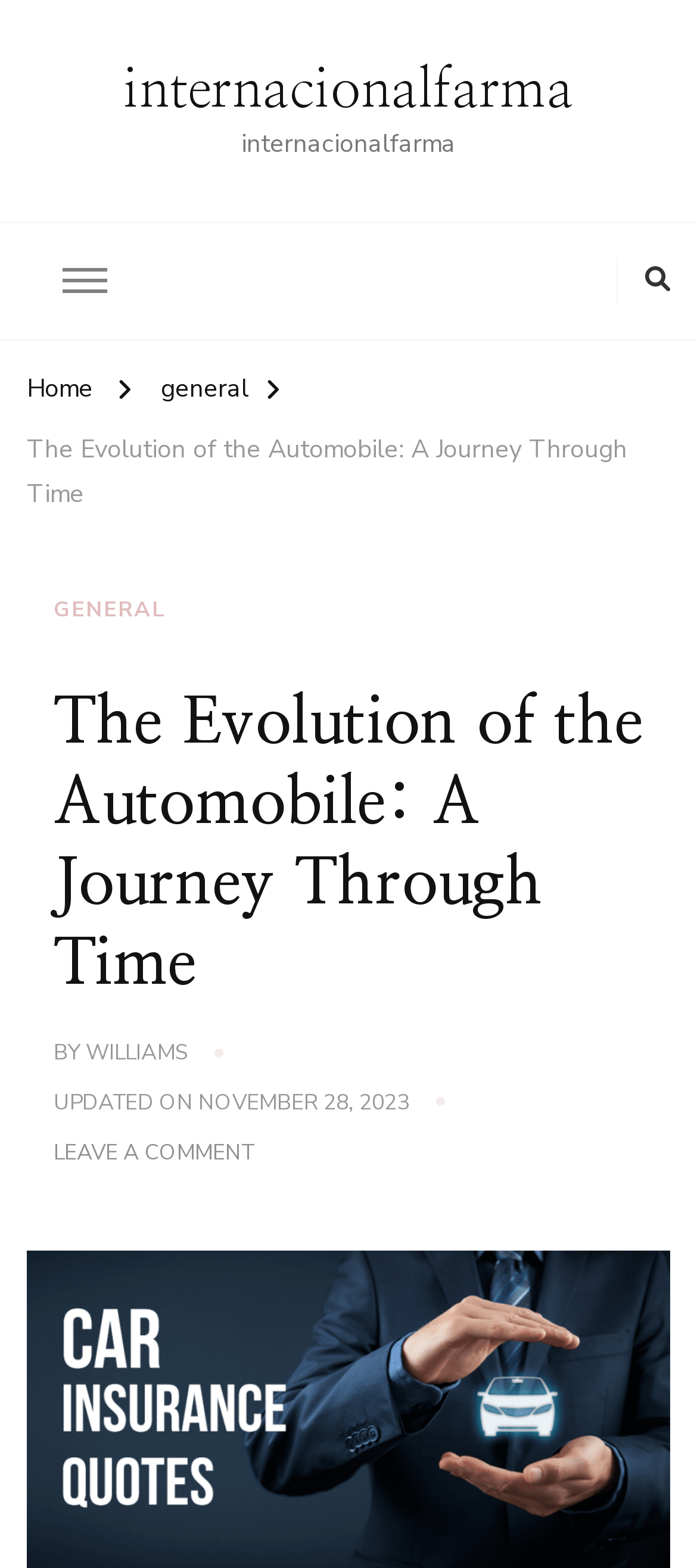Please determine the bounding box coordinates of the section I need to click to accomplish this instruction: "read the article about The Evolution of the Automobile".

[0.038, 0.273, 0.962, 0.335]